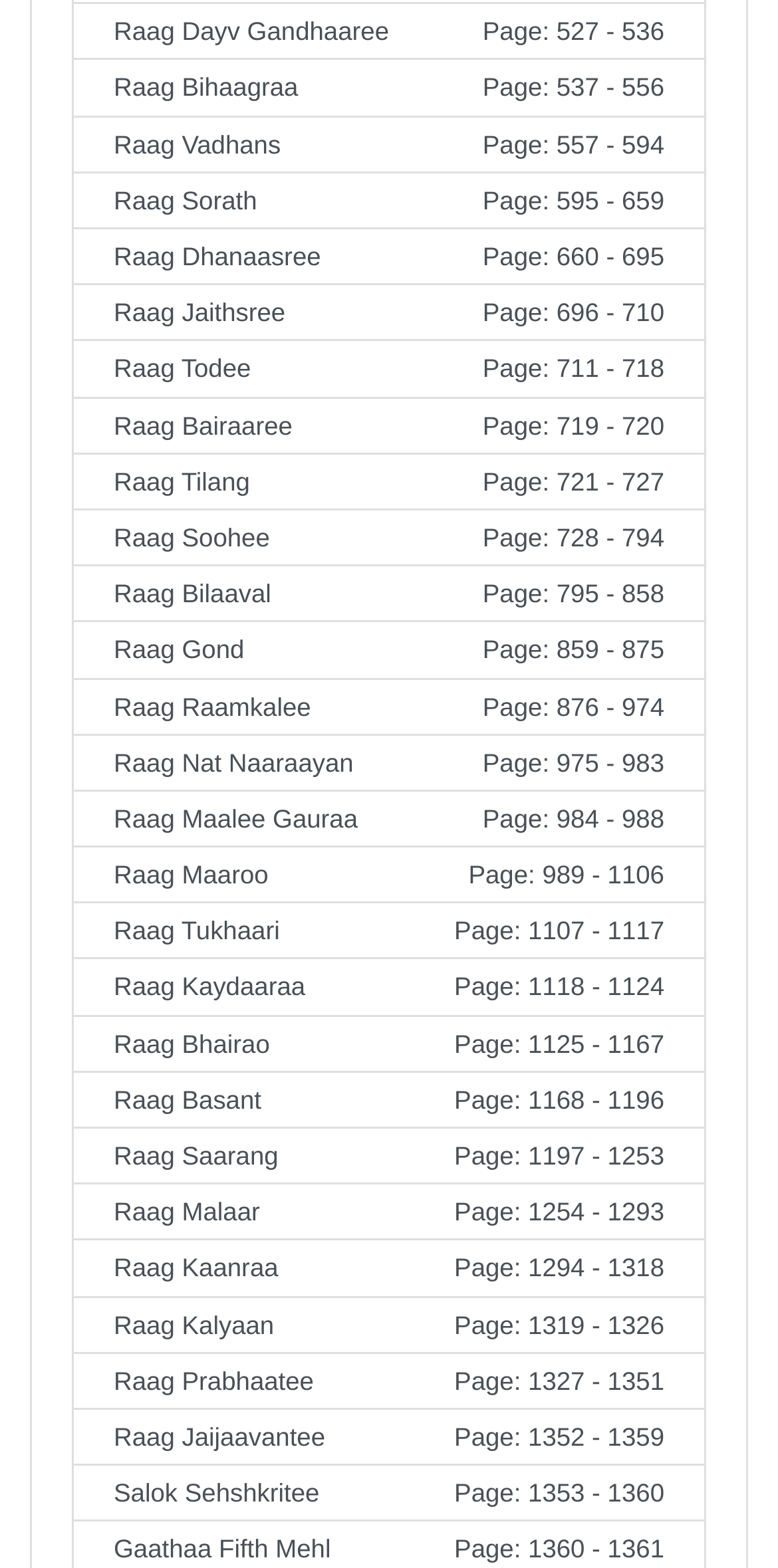Please determine the bounding box coordinates for the element that should be clicked to follow these instructions: "View Raag Dayv Gandhaaree page".

[0.092, 0.003, 0.908, 0.039]